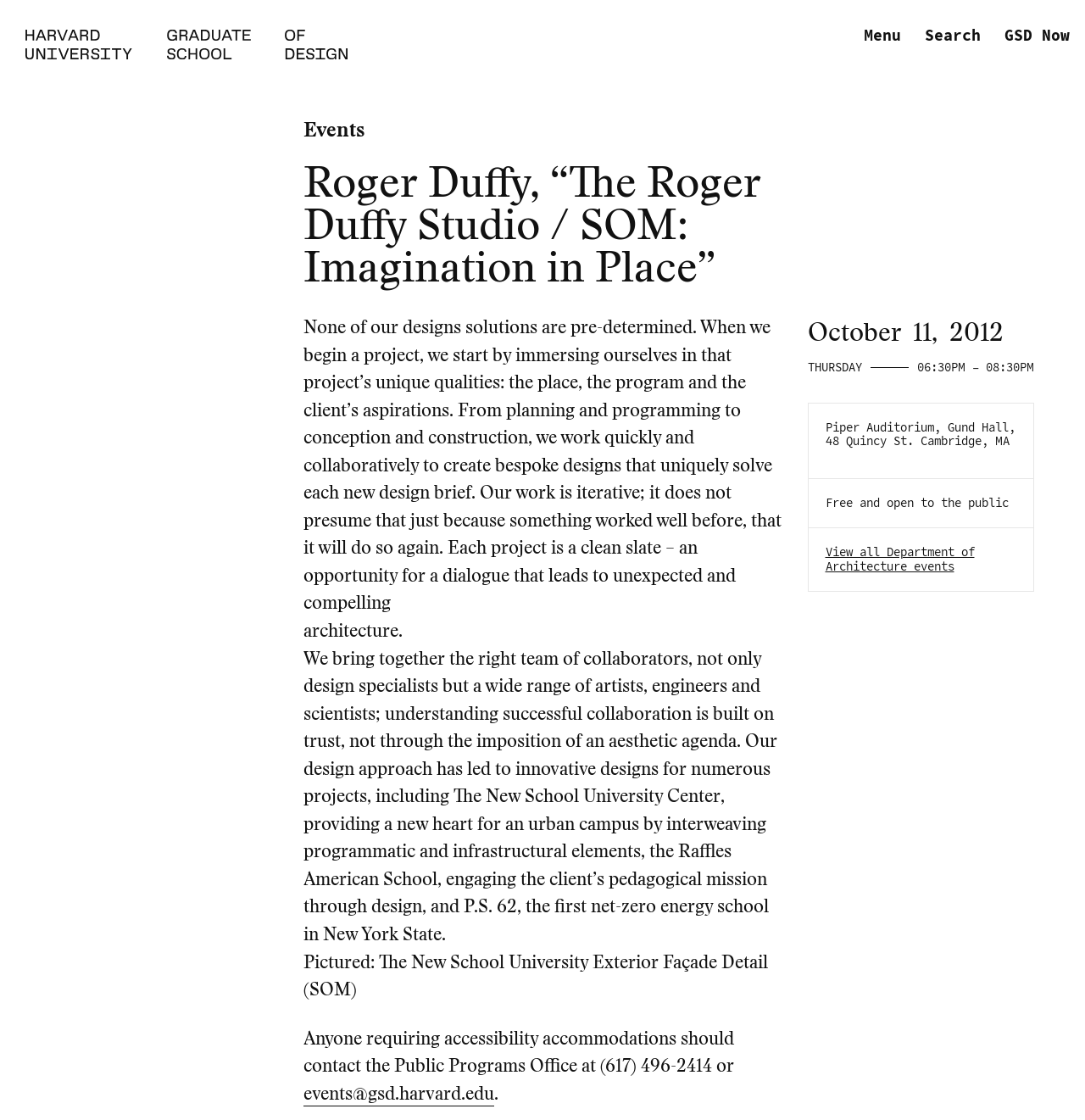Please answer the following question as detailed as possible based on the image: 
What is the contact email for accessibility accommodations?

I found the contact email for accessibility accommodations by looking at the link element with the text 'events@gsd.harvard.edu' which is located at the bottom of the webpage.